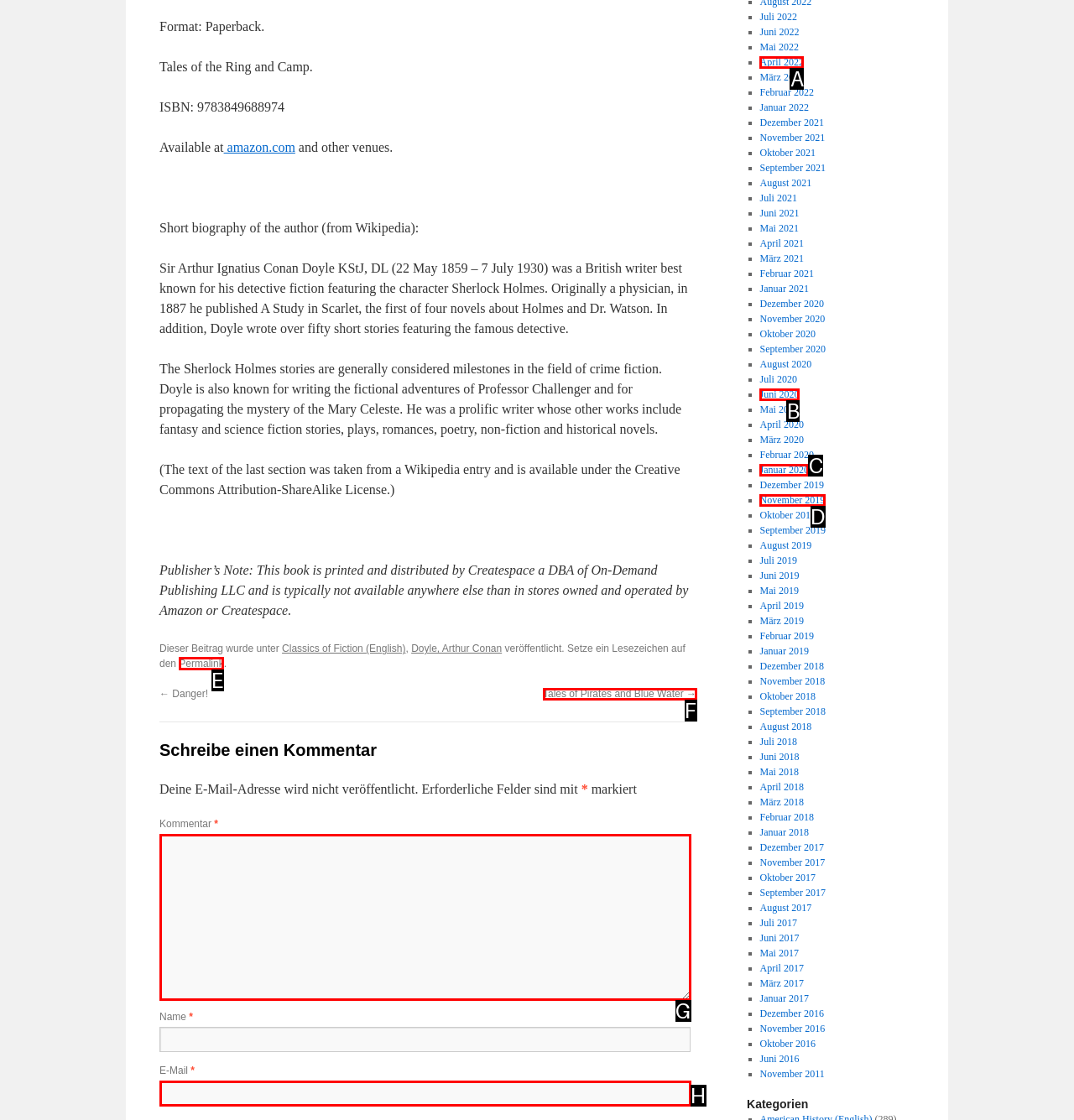Select the letter associated with the UI element you need to click to perform the following action: Click on the 'Permalink' link
Reply with the correct letter from the options provided.

E